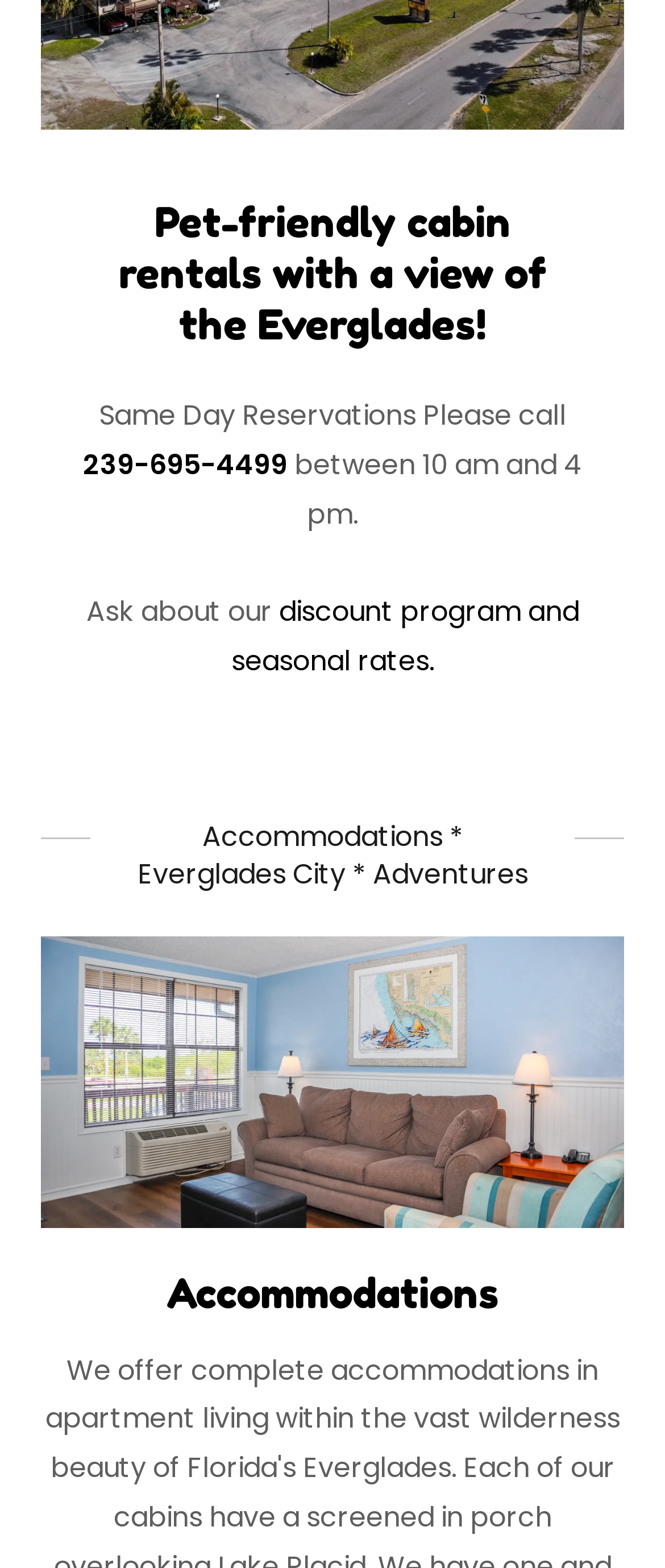From the element description discount program and seasonal rates., predict the bounding box coordinates of the UI element. The coordinates must be specified in the format (top-left x, top-left y, bottom-right x, bottom-right y) and should be within the 0 to 1 range.

[0.347, 0.378, 0.871, 0.434]